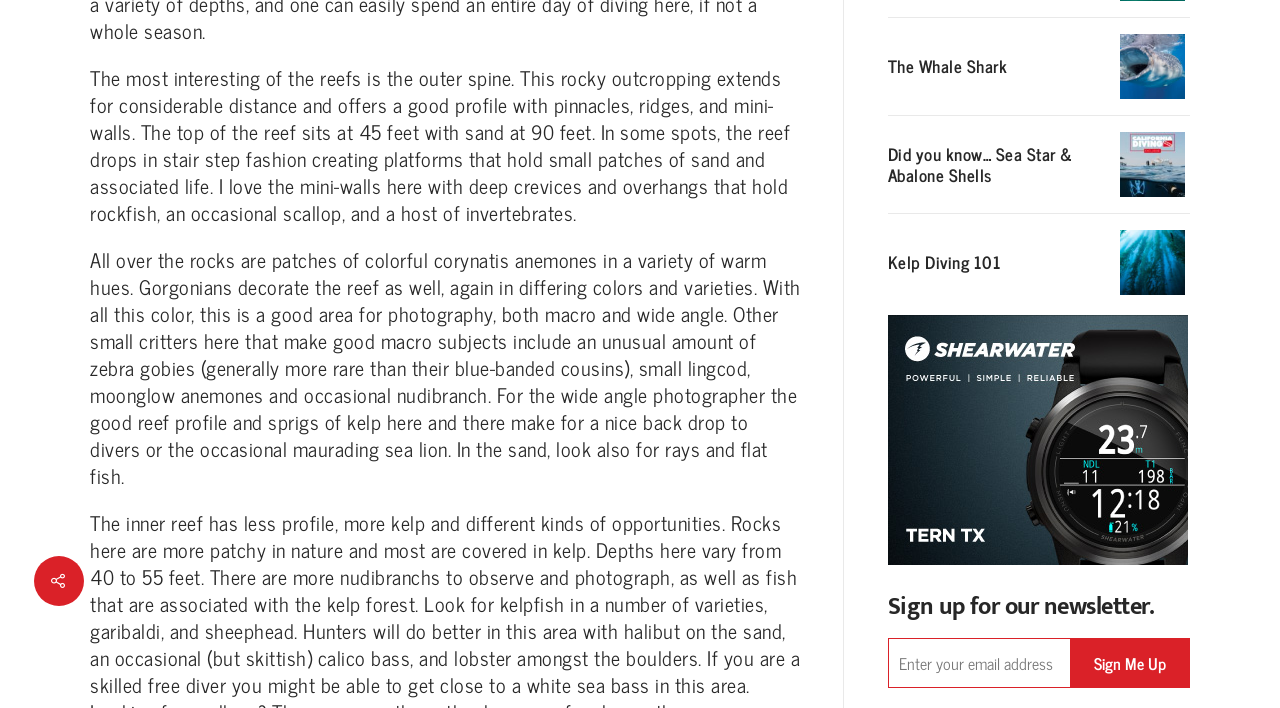Using floating point numbers between 0 and 1, provide the bounding box coordinates in the format (top-left x, top-left y, bottom-right x, bottom-right y). Locate the UI element described here: value="Sign Me Up"

[0.836, 0.901, 0.93, 0.972]